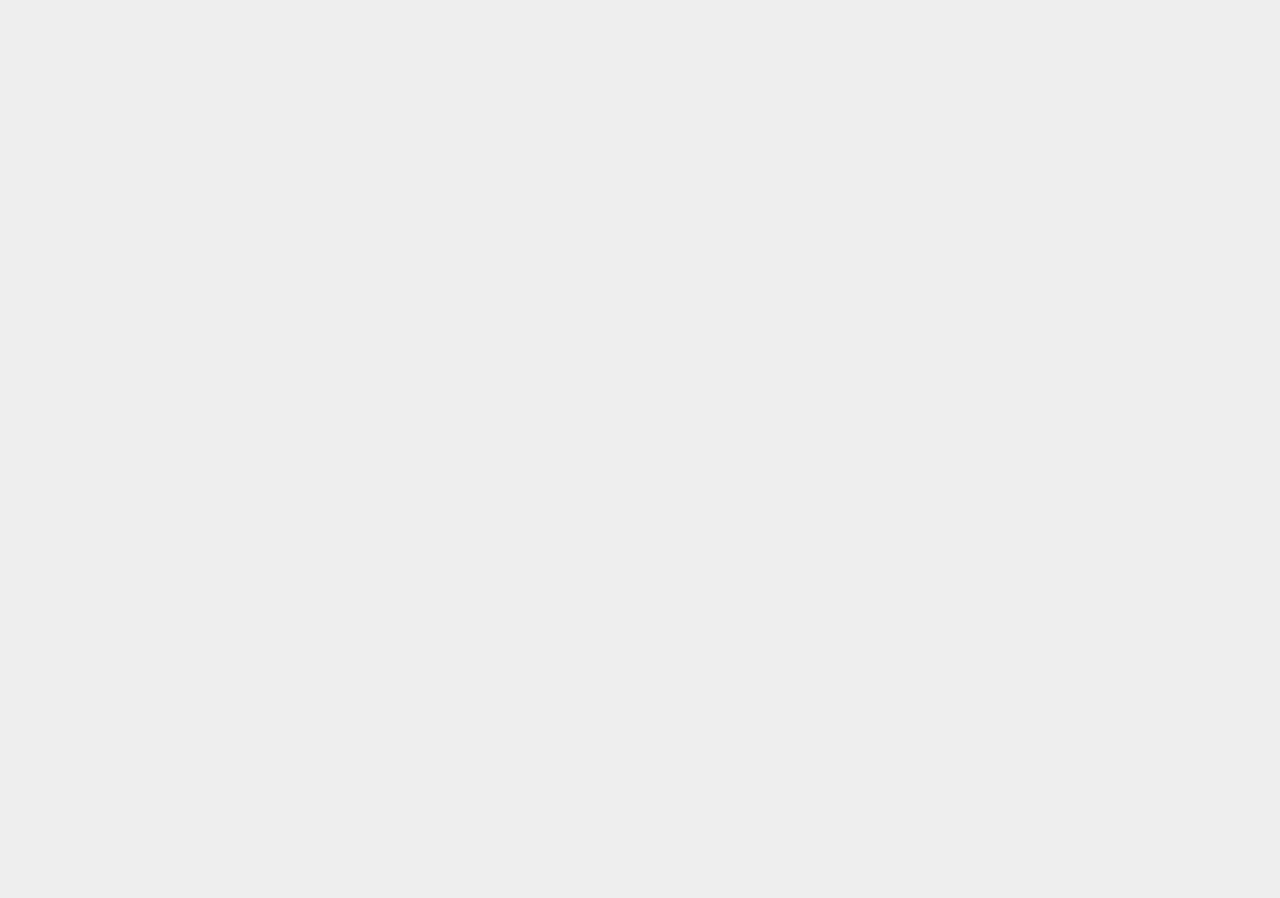Locate the bounding box coordinates of the element to click to perform the following action: 'Click on the 'Open search' link'. The coordinates should be given as four float values between 0 and 1, in the form of [left, top, right, bottom].

[0.873, 0.075, 0.891, 0.1]